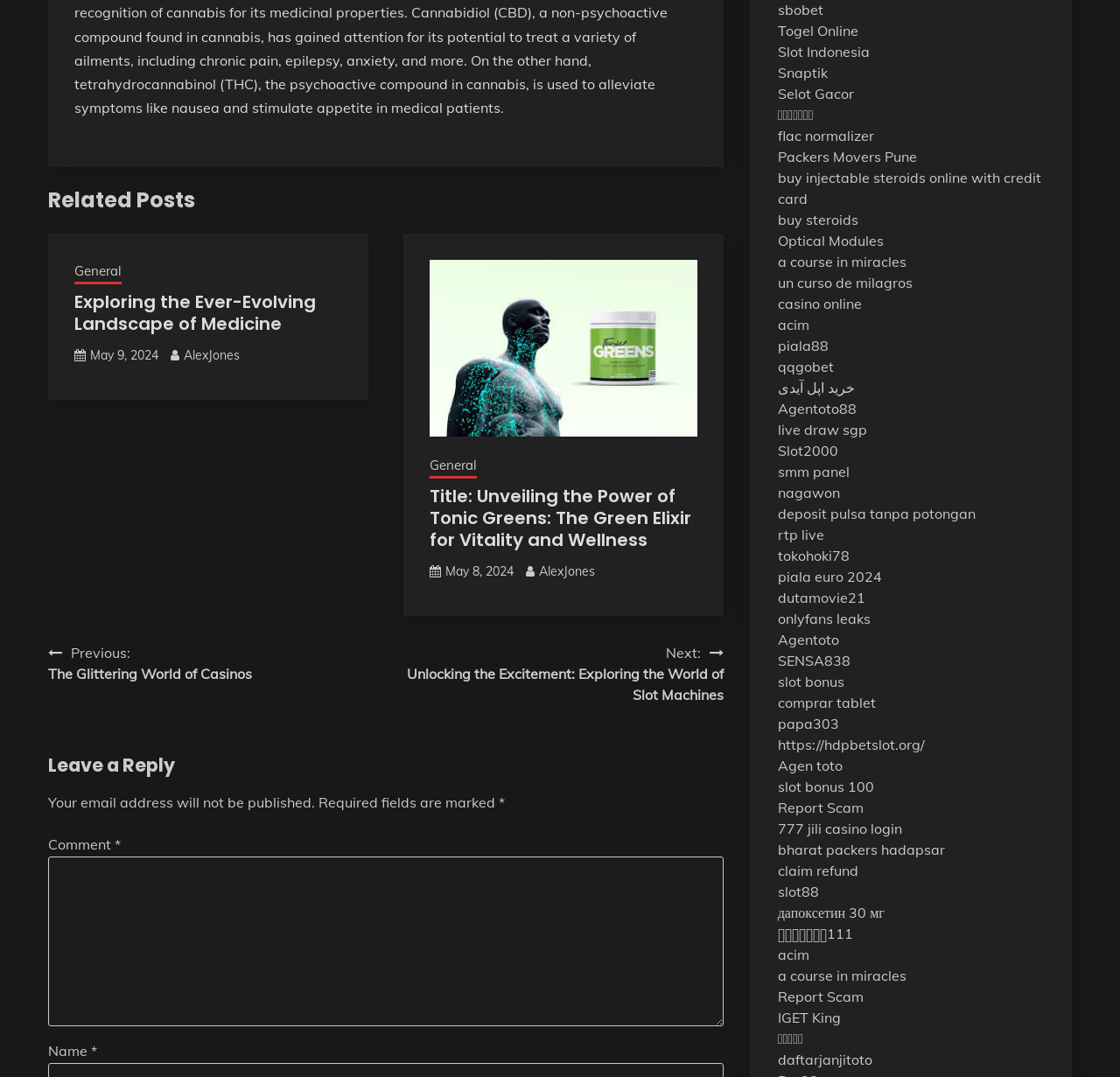Find the coordinates for the bounding box of the element with this description: "Agentoto88".

[0.694, 0.371, 0.765, 0.387]